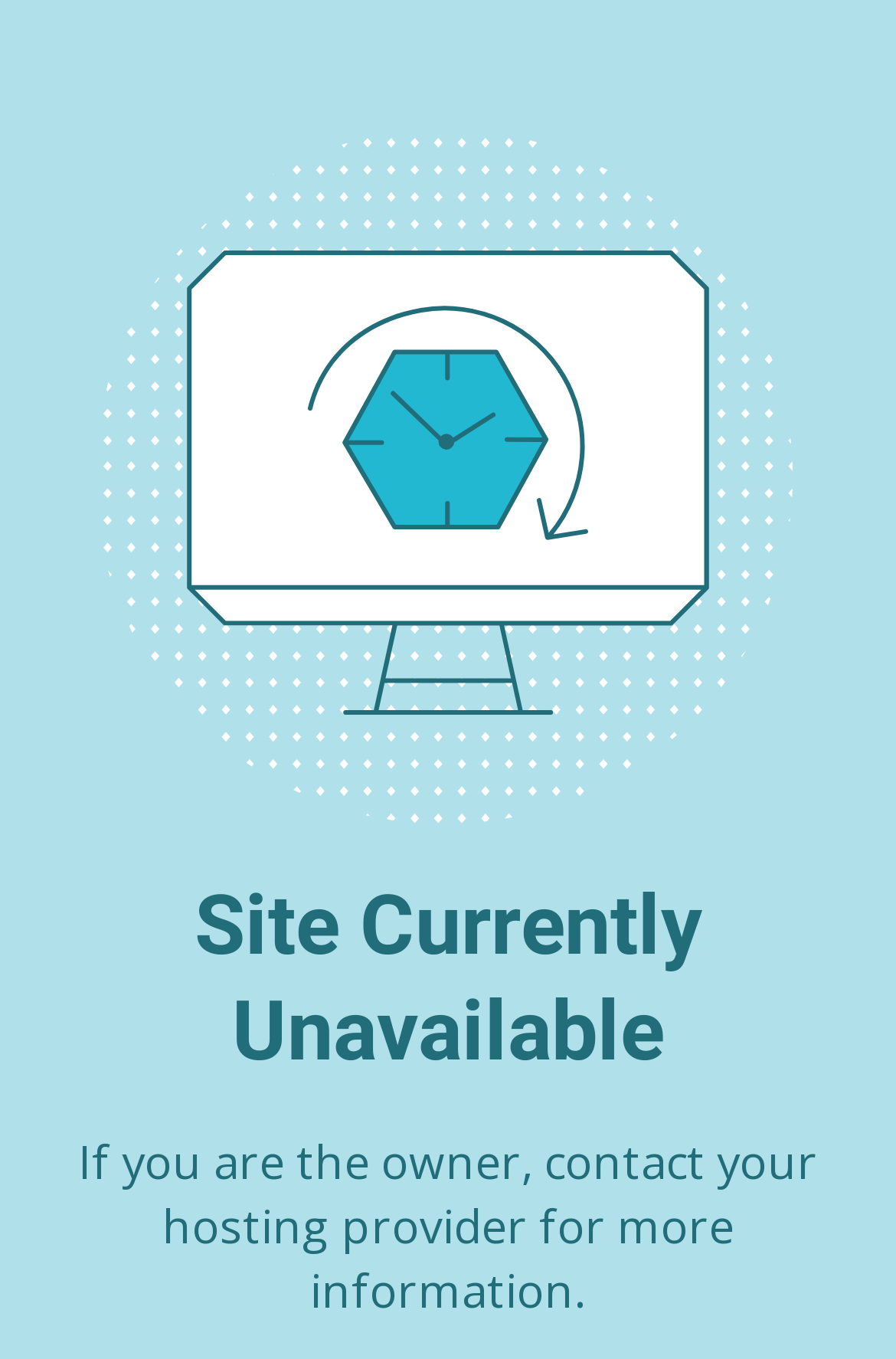What is the text of the webpage's headline?

Site Currently Unavailable